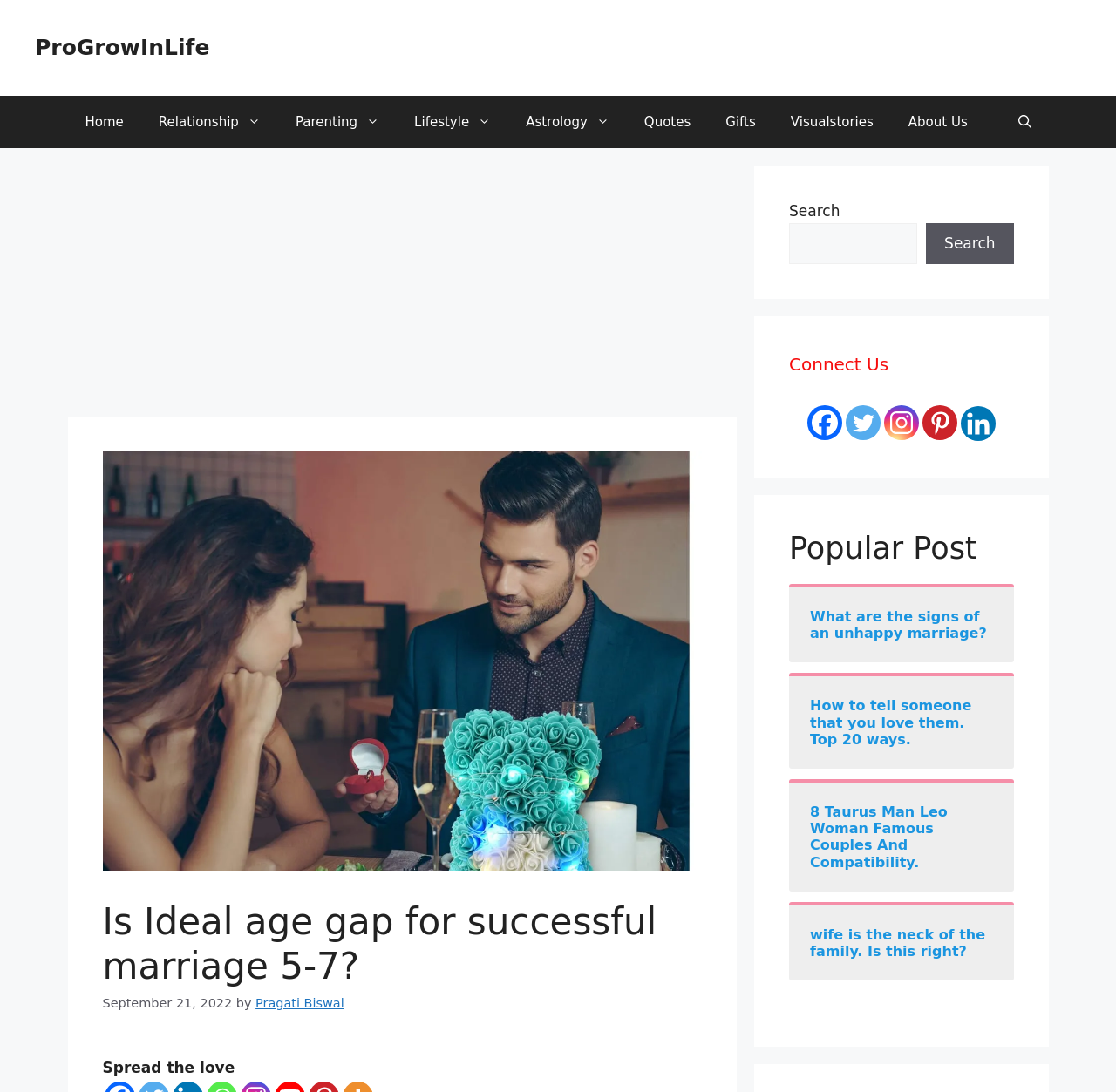Identify the bounding box coordinates of the element that should be clicked to fulfill this task: "Read the Popular Post 'What are the signs of an unhappy marriage?'". The coordinates should be provided as four float numbers between 0 and 1, i.e., [left, top, right, bottom].

[0.726, 0.557, 0.889, 0.588]